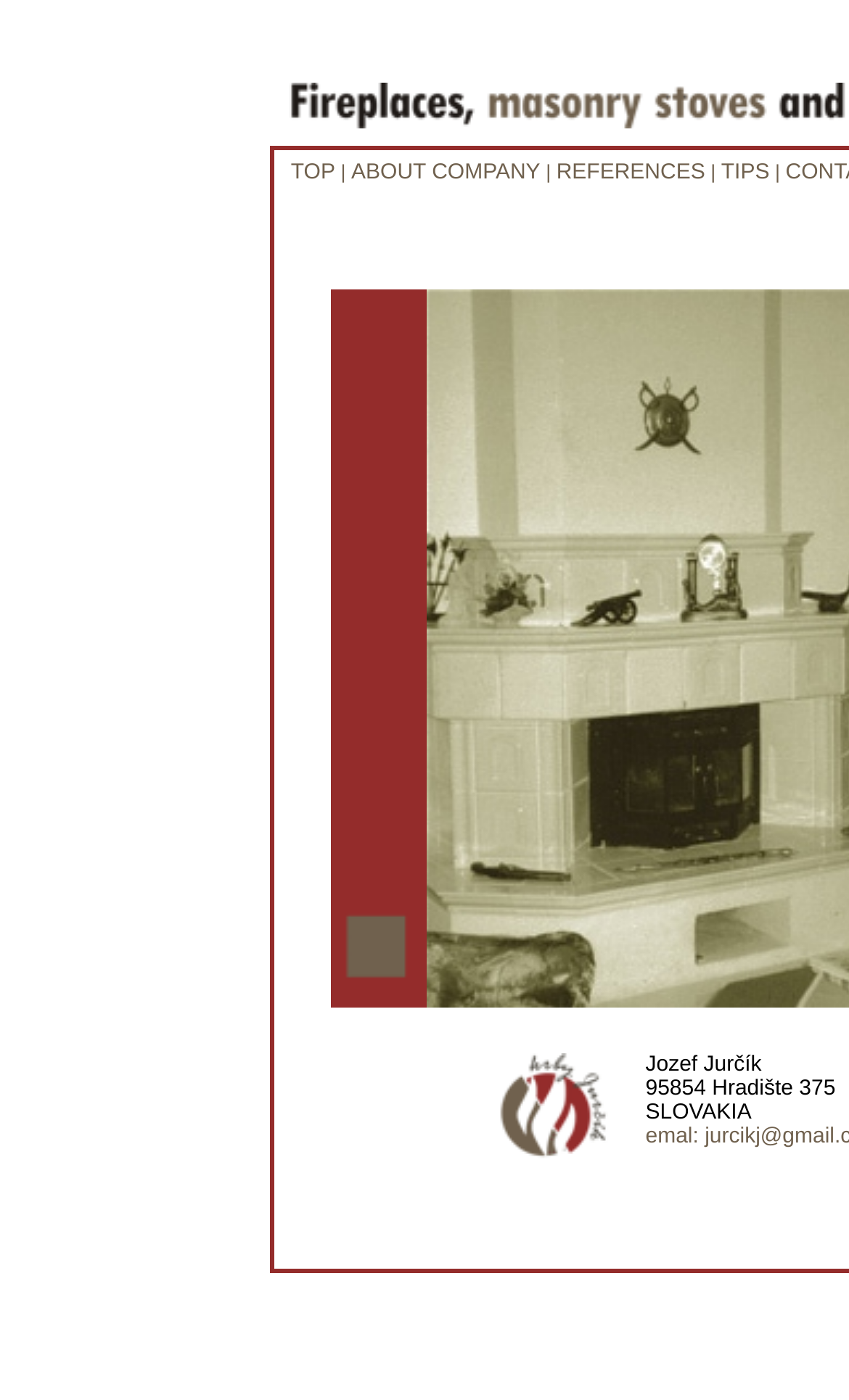Offer an extensive depiction of the webpage and its key elements.

The webpage is titled "Krby Jurčík" and has a navigation menu at the top with five links: "TOP", "ABOUT COMPANY", "REFERENCES", and "TIPS", which are positioned horizontally next to each other. 

Below the navigation menu, there is a large table cell that occupies most of the page, containing an image of "krby jurcik" that takes up most of the cell's space. 

At the bottom of the page, there is a smaller table cell that contains a logo image. The logo is positioned near the bottom right corner of the page.